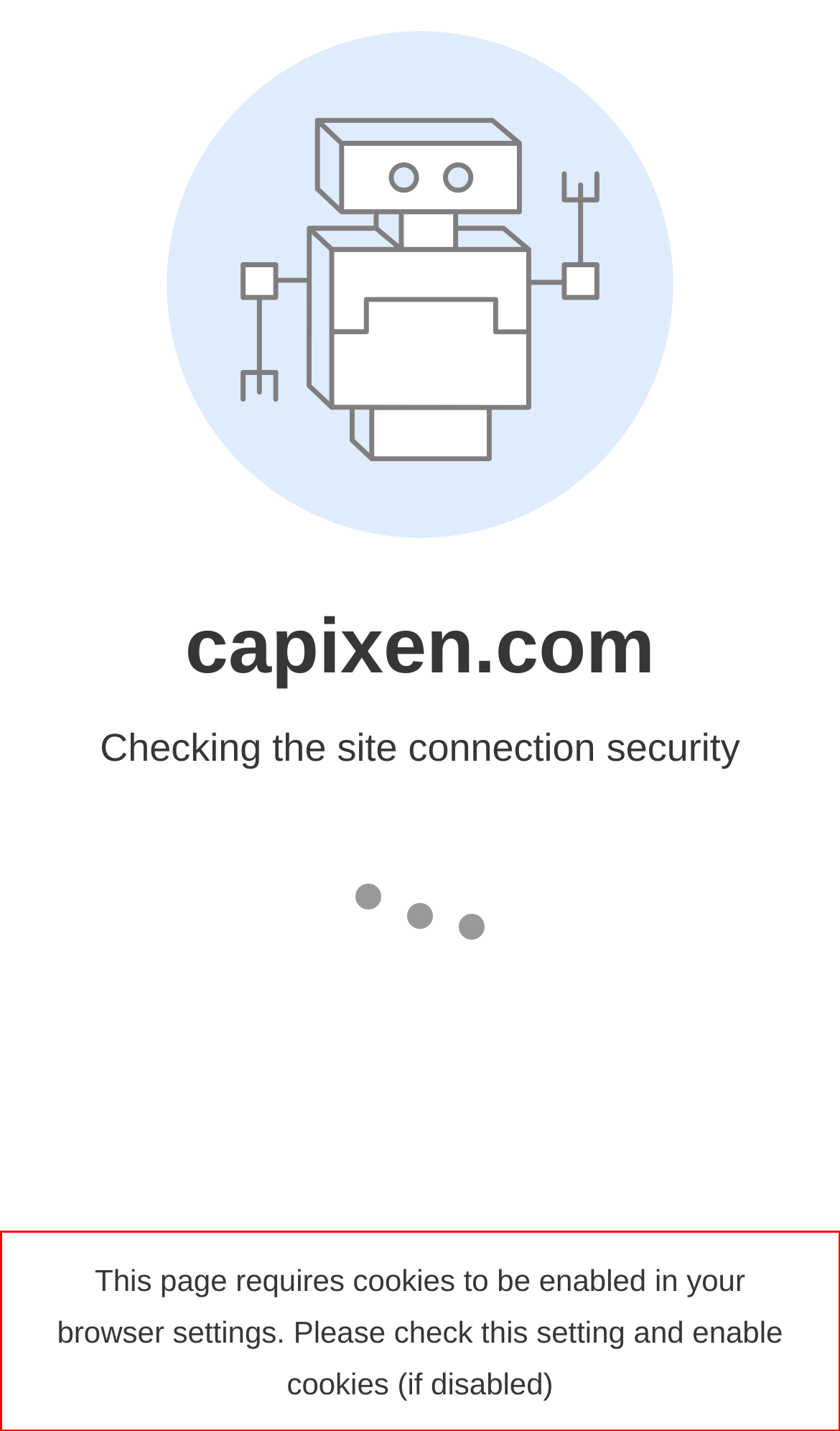You are presented with a screenshot containing a red rectangle. Extract the text found inside this red bounding box.

This page requires cookies to be enabled in your browser settings. Please check this setting and enable cookies (if disabled)